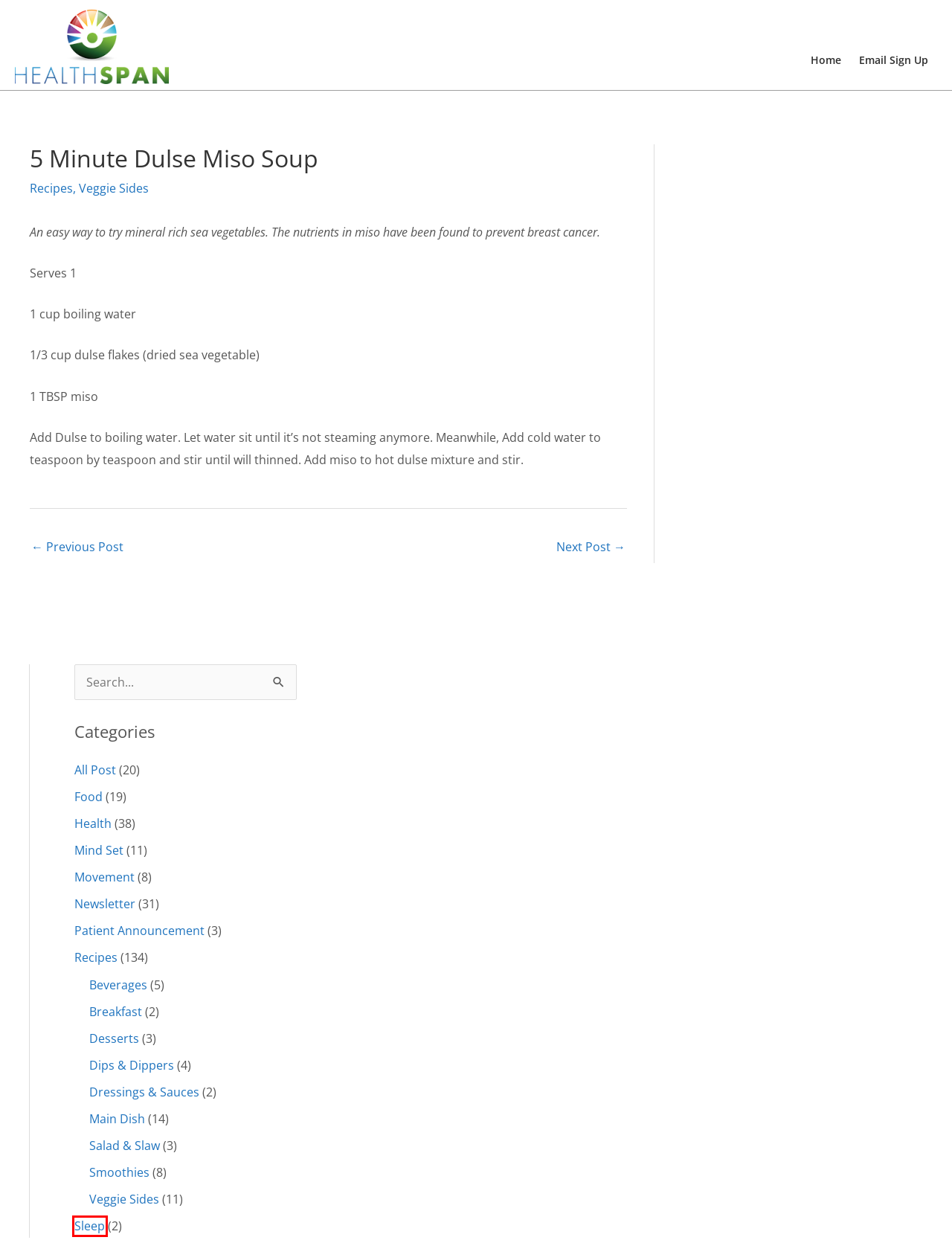You are given a webpage screenshot where a red bounding box highlights an element. Determine the most fitting webpage description for the new page that loads after clicking the element within the red bounding box. Here are the candidates:
A. Recipes
B. Desserts
C. Spiced Millet Pudding
D. Kale and White Bean Stew
E. Veggie Sides
F. Patient Announcement
G. Sleep
H. Smoothies

G